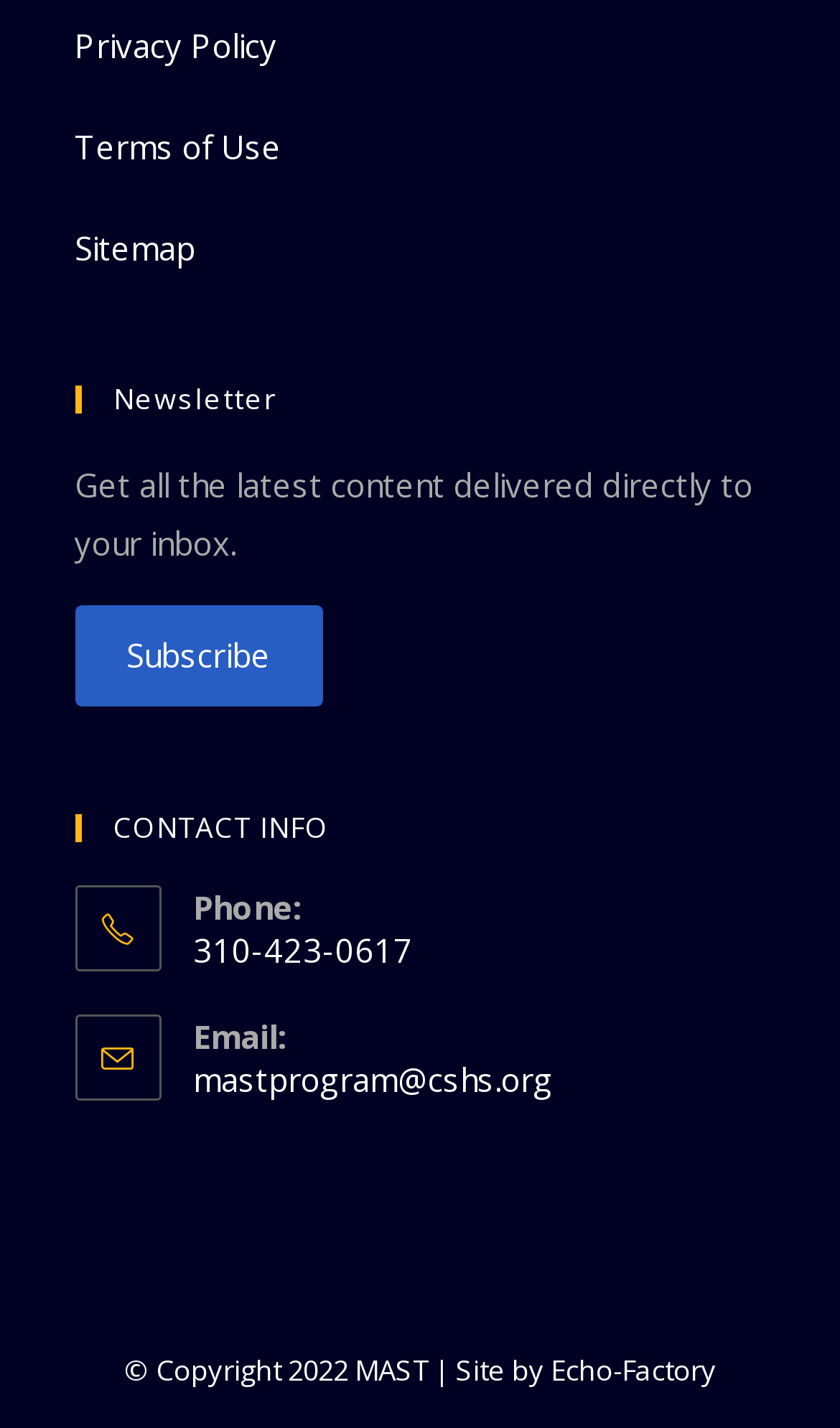Answer succinctly with a single word or phrase:
Who designed the website?

Echo-Factory